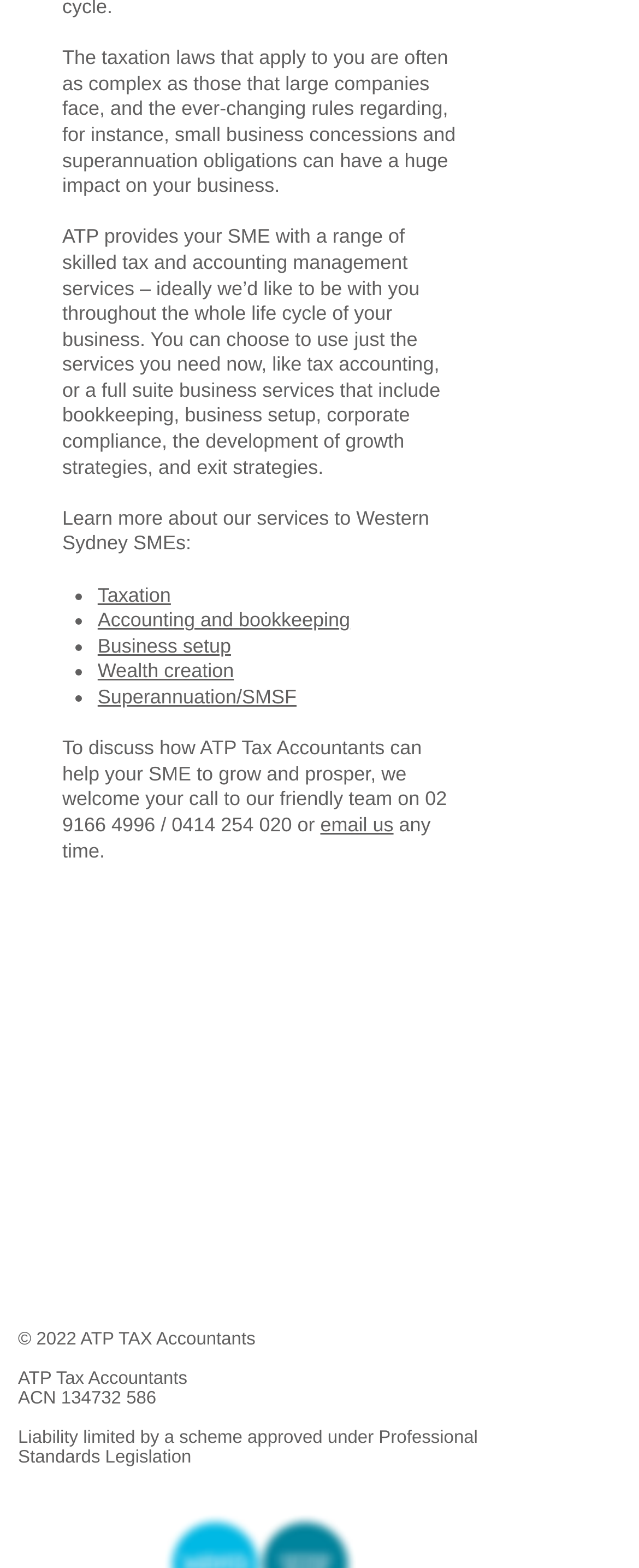Please answer the following query using a single word or phrase: 
What is the copyright year of ATP Tax Accountants?

2022